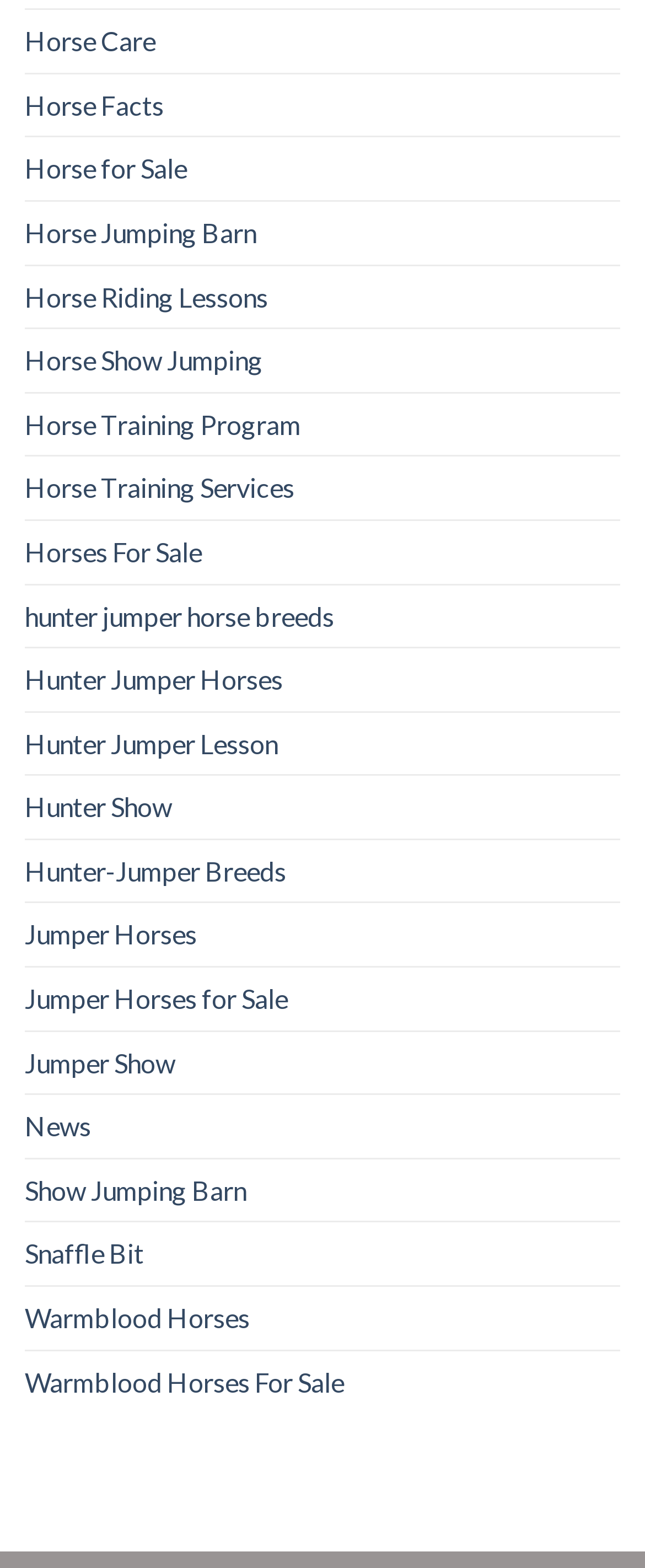Extract the bounding box coordinates for the HTML element that matches this description: "Jumper Horses for Sale". The coordinates should be four float numbers between 0 and 1, i.e., [left, top, right, bottom].

[0.038, 0.617, 0.446, 0.657]